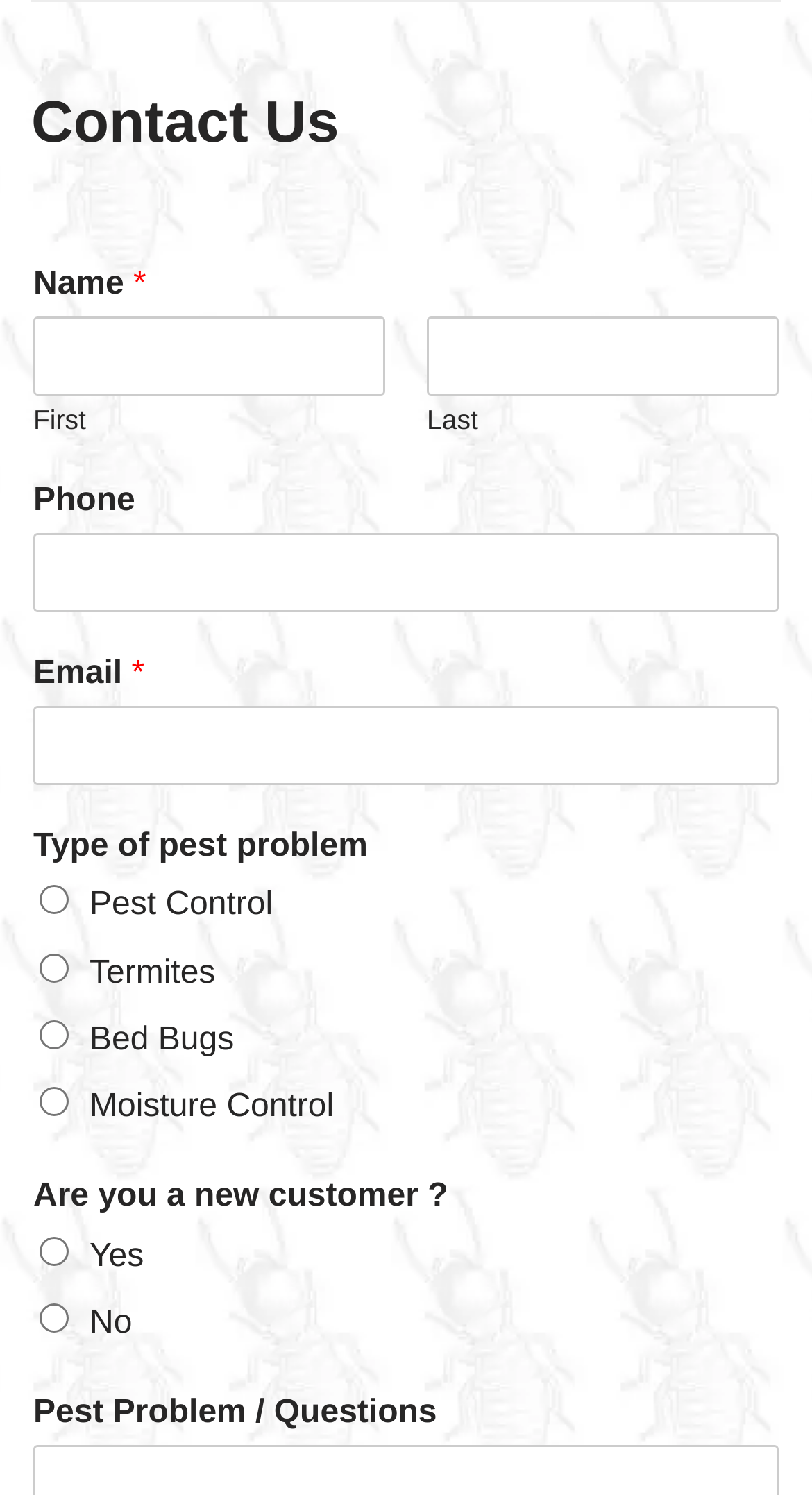Locate the bounding box coordinates of the element that should be clicked to execute the following instruction: "Select the type of pest problem".

[0.049, 0.593, 0.085, 0.612]